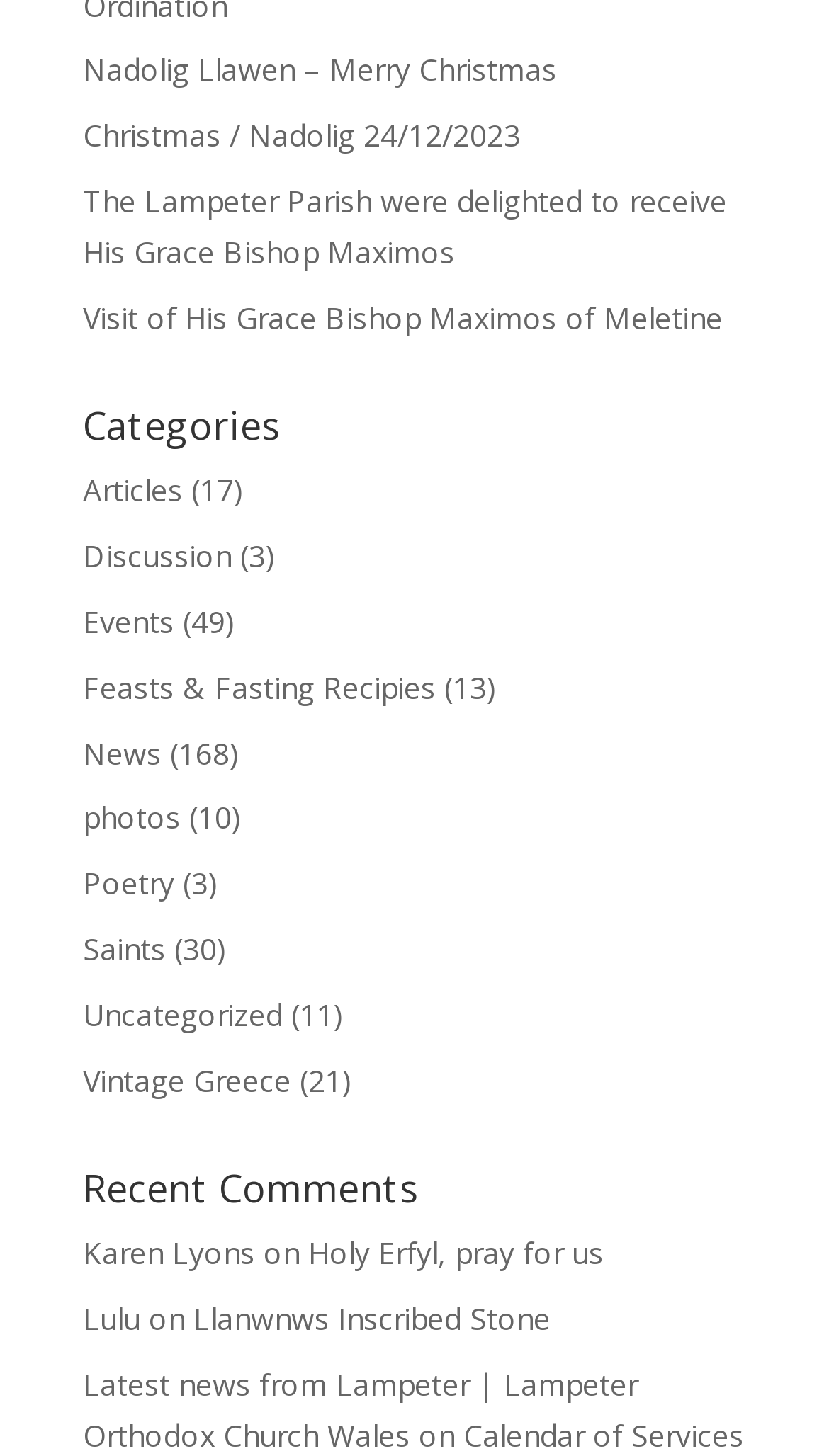How many links are in the categories section?
Please provide a detailed answer to the question.

I counted the number of link elements below the heading element with the text 'Categories' and found 11 links in the categories section.